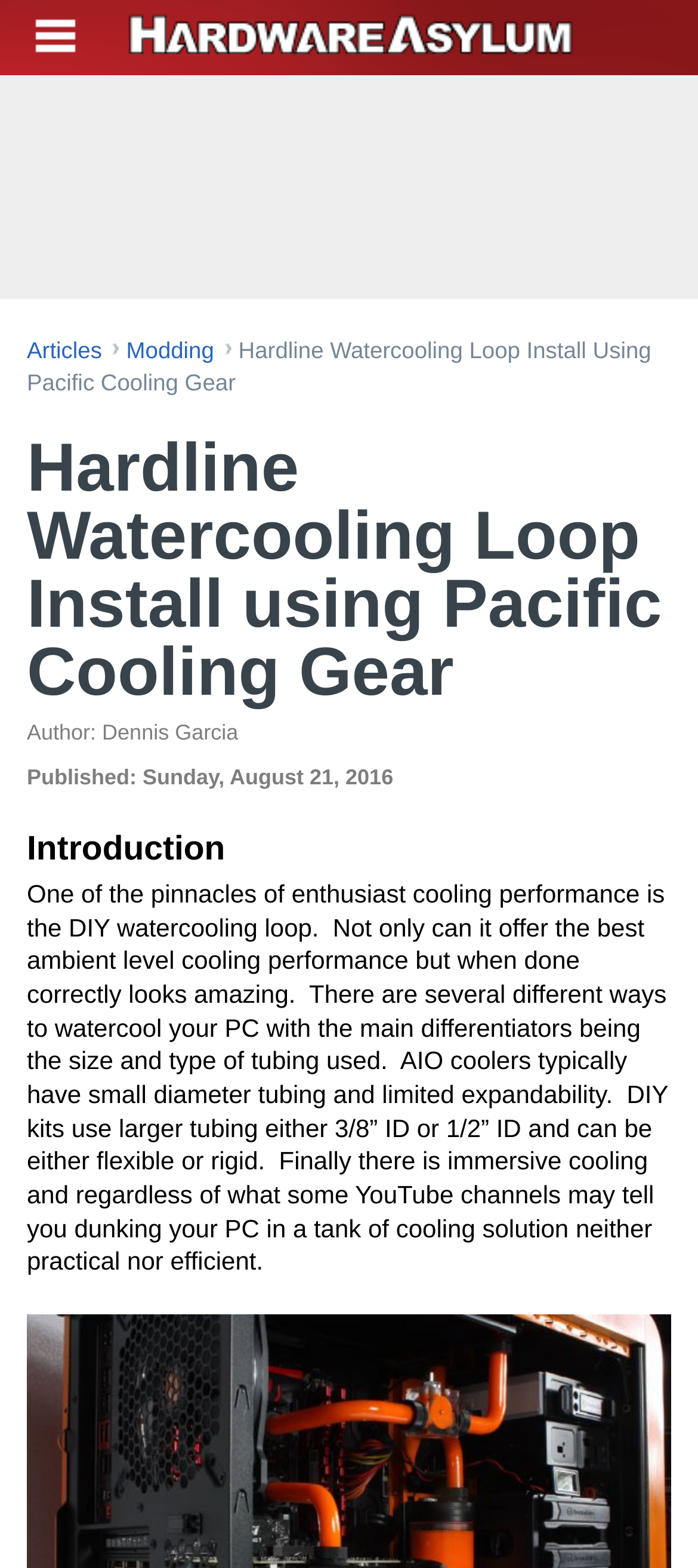When was this article published?
Using the details from the image, give an elaborate explanation to answer the question.

I found the publication date by looking at the section that says 'Published:' and the text next to it is 'Sunday, August 21, 2016'.